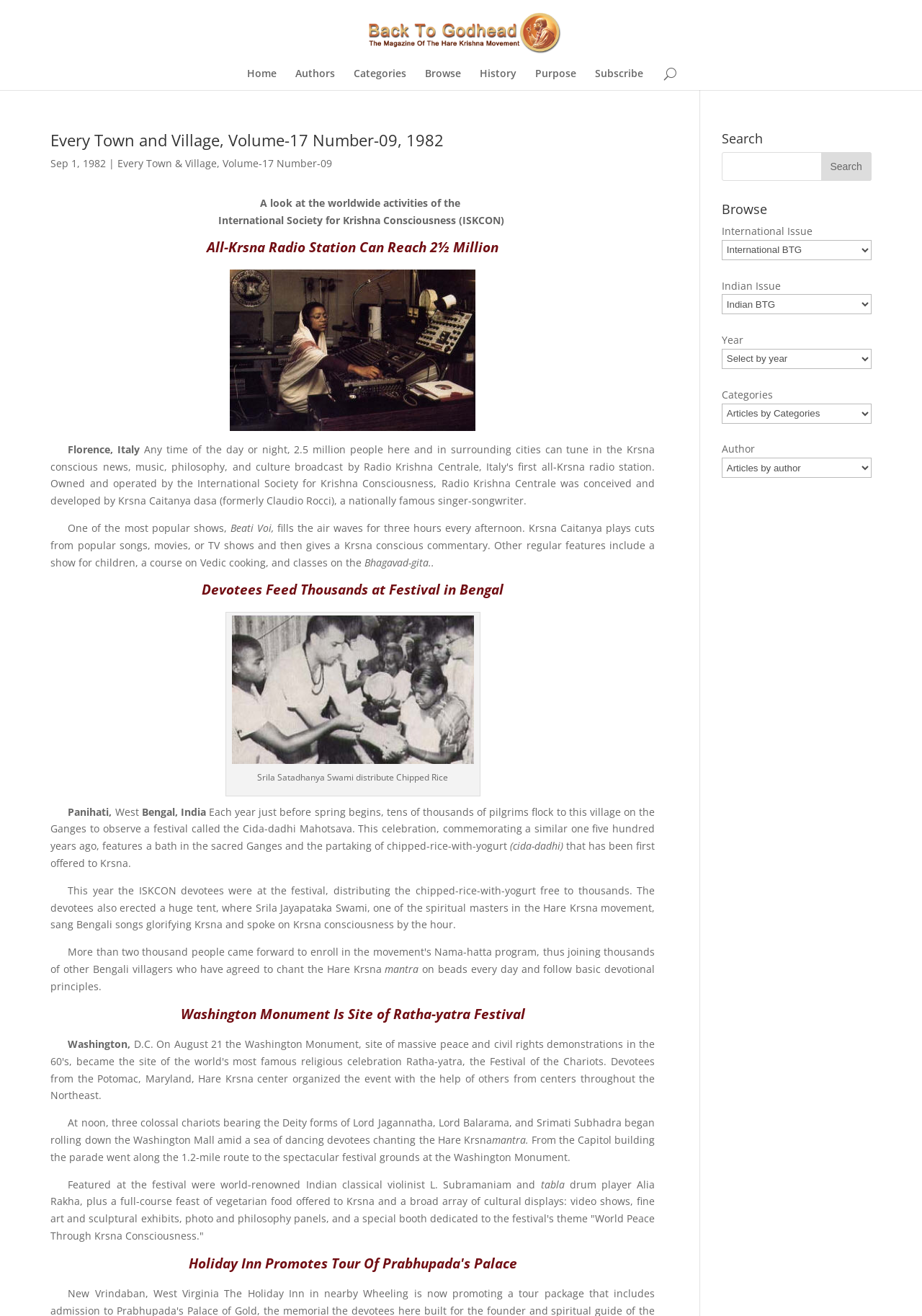Use a single word or phrase to respond to the question:
What is the date of the magazine issue?

Sep 1, 1982